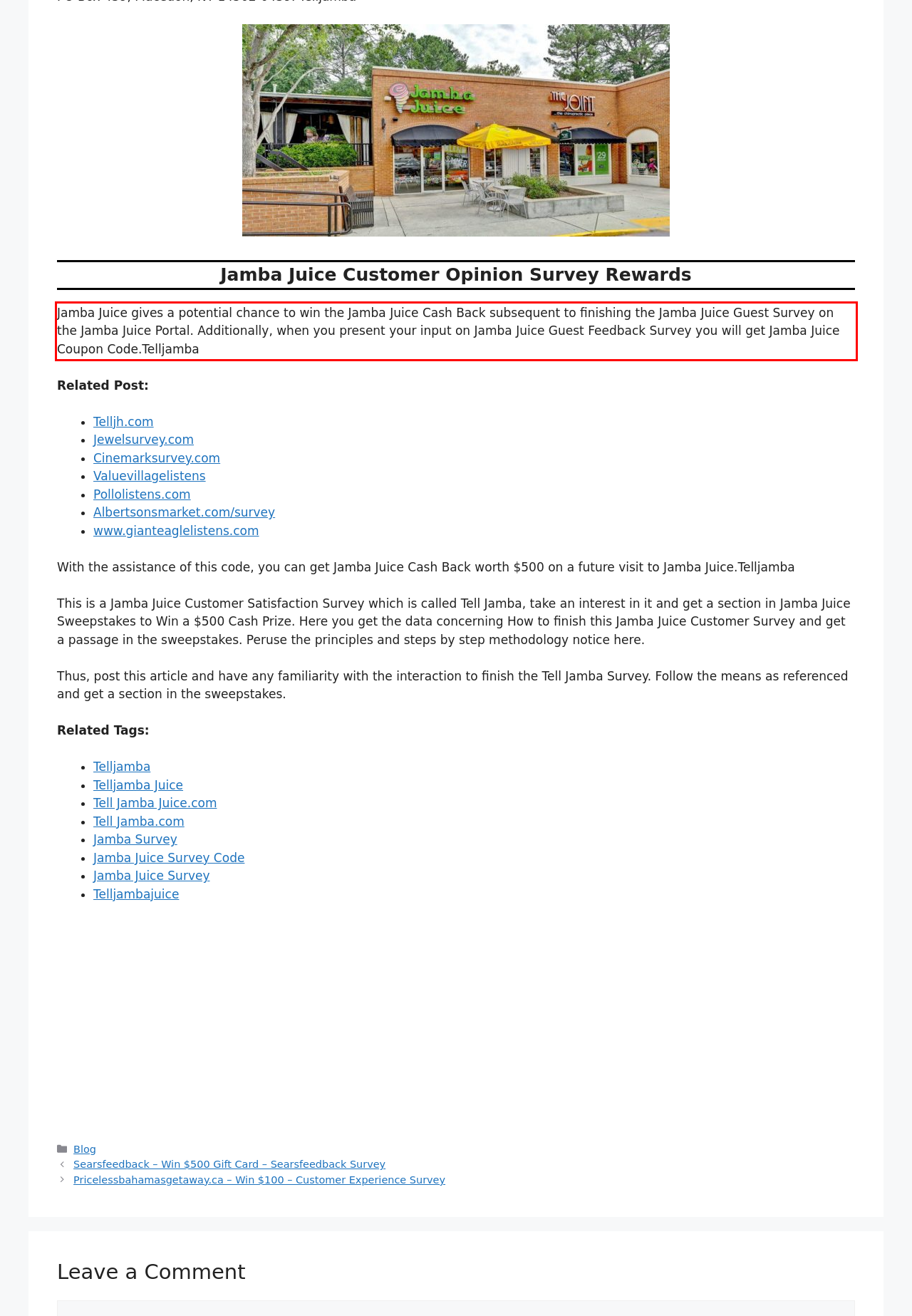Analyze the screenshot of the webpage and extract the text from the UI element that is inside the red bounding box.

Jamba Juice gives a potential chance to win the Jamba Juice Cash Back subsequent to finishing the Jamba Juice Guest Survey on the Jamba Juice Portal. Additionally, when you present your input on Jamba Juice Guest Feedback Survey you will get Jamba Juice Coupon Code.Telljamba